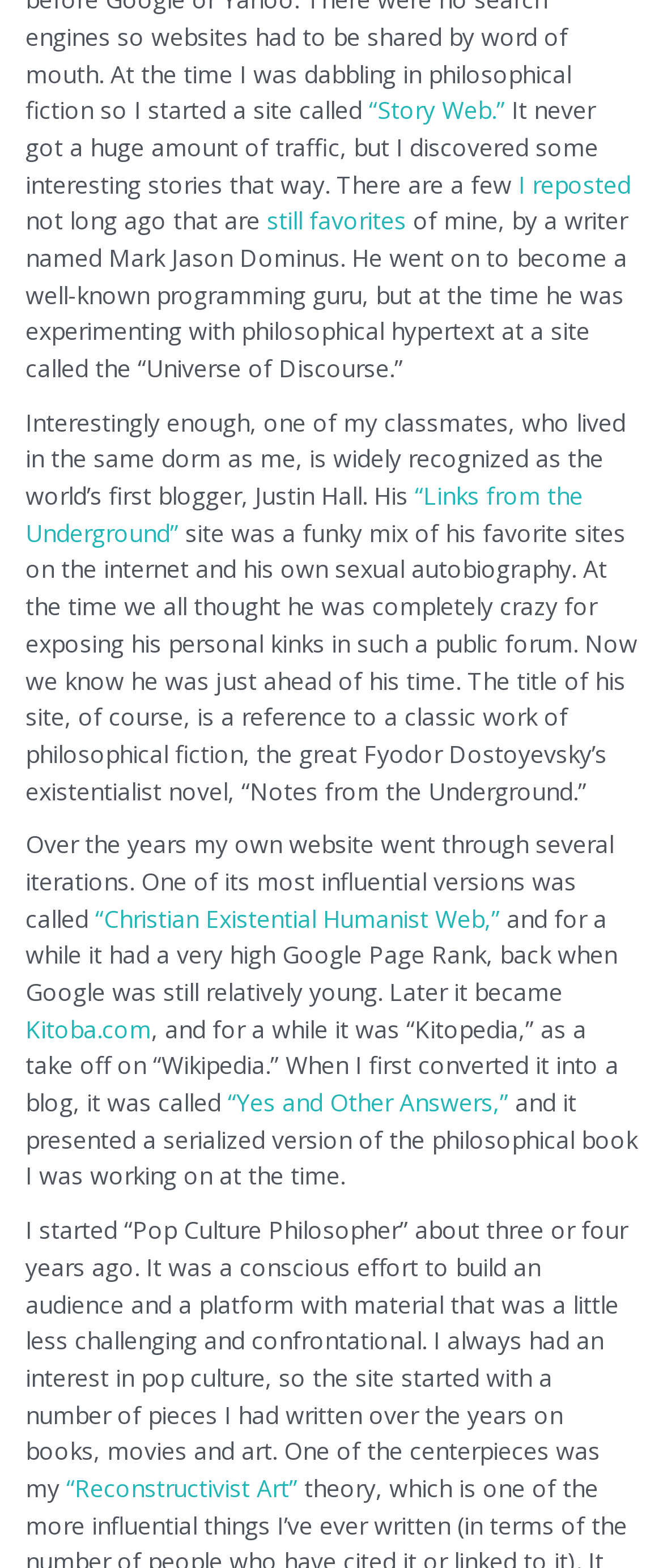Find the bounding box coordinates for the HTML element described as: "“Christian Existential Humanist Web,”". The coordinates should consist of four float values between 0 and 1, i.e., [left, top, right, bottom].

[0.144, 0.575, 0.754, 0.596]